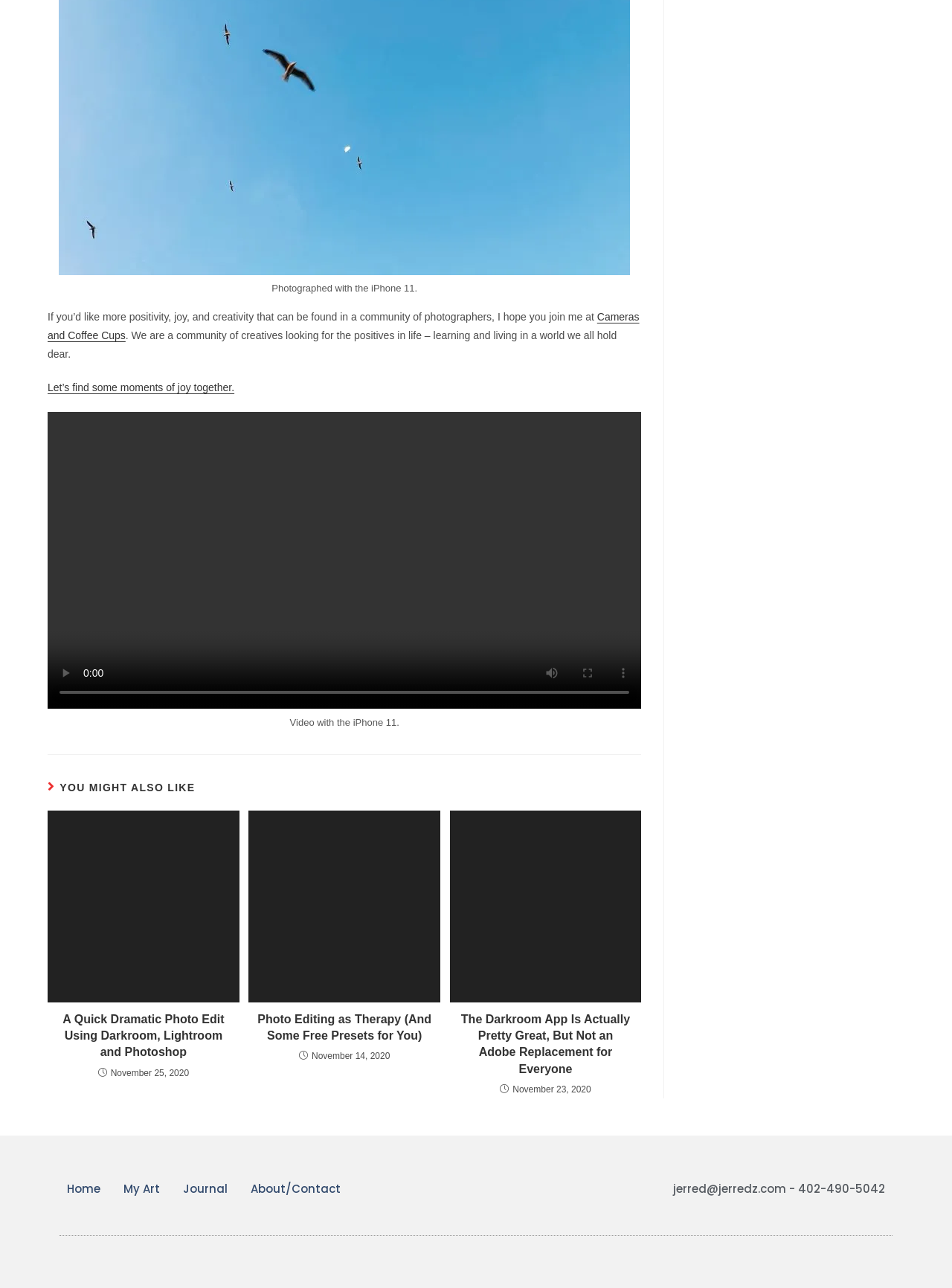Could you highlight the region that needs to be clicked to execute the instruction: "Read about infertility counseling"?

None